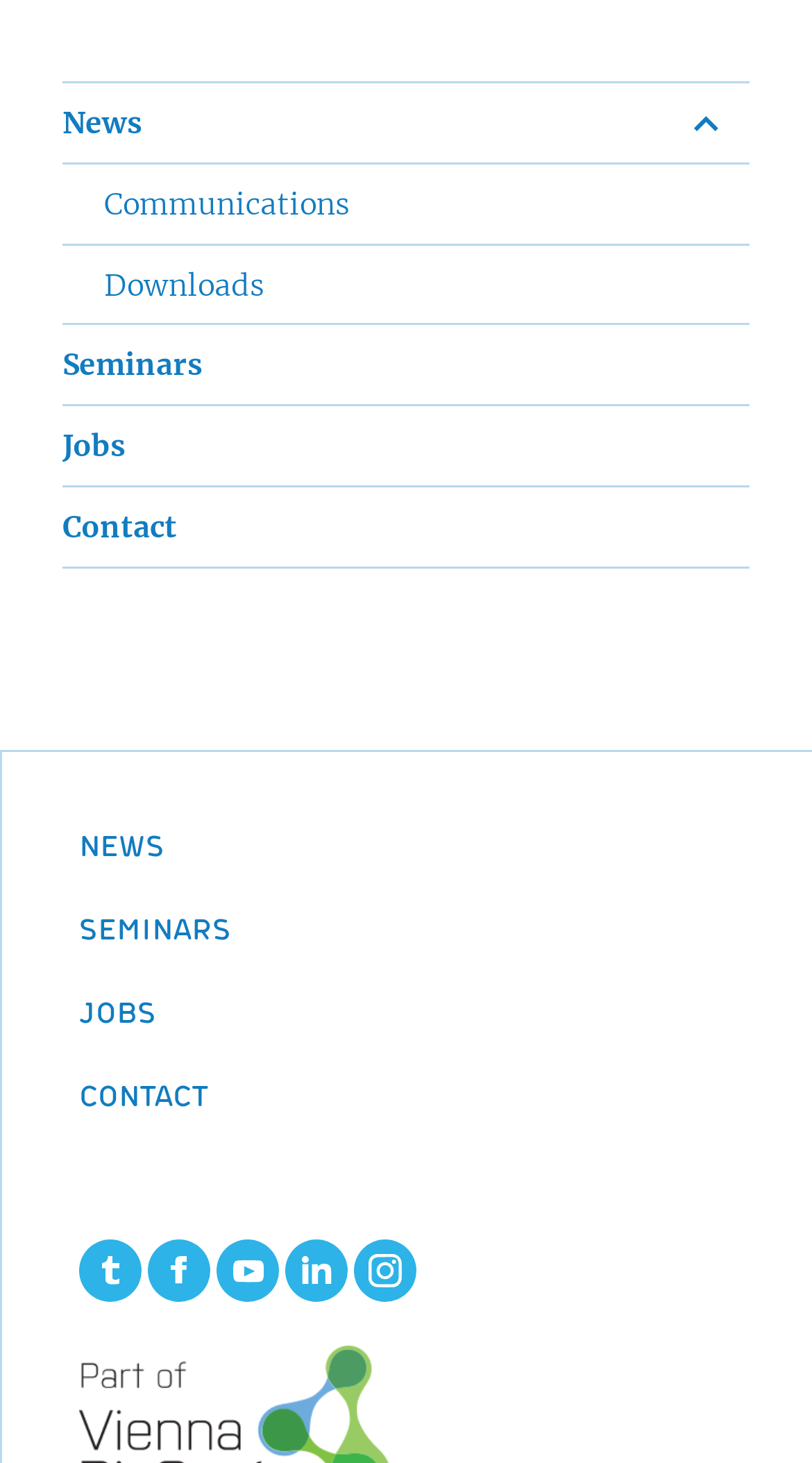Answer the question with a single word or phrase: 
What are the main categories on the top?

News, Communications, Downloads, Seminars, Jobs, Contact